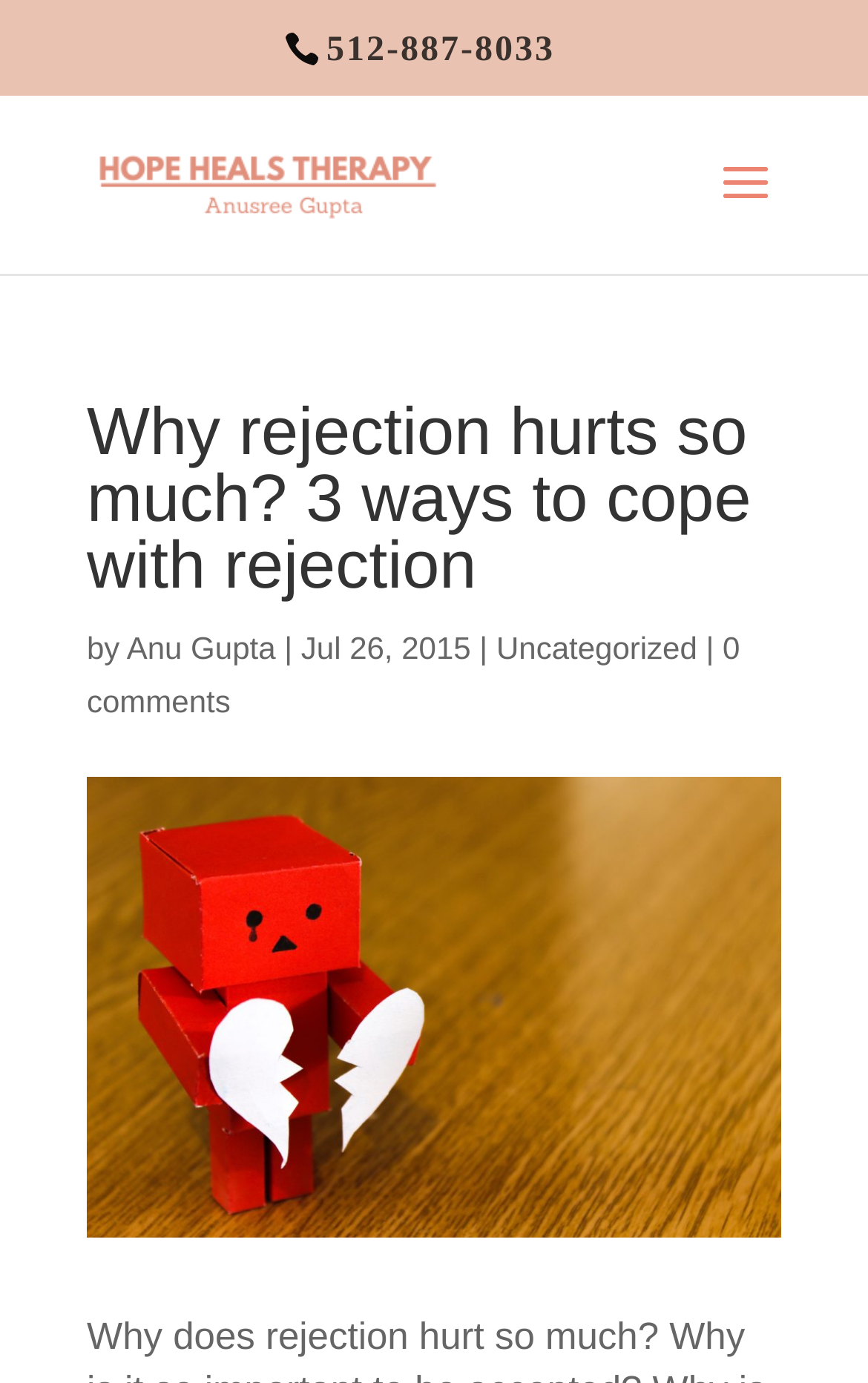Can you find the bounding box coordinates for the UI element given this description: "512-887-8033"? Provide the coordinates as four float numbers between 0 and 1: [left, top, right, bottom].

[0.376, 0.023, 0.639, 0.05]